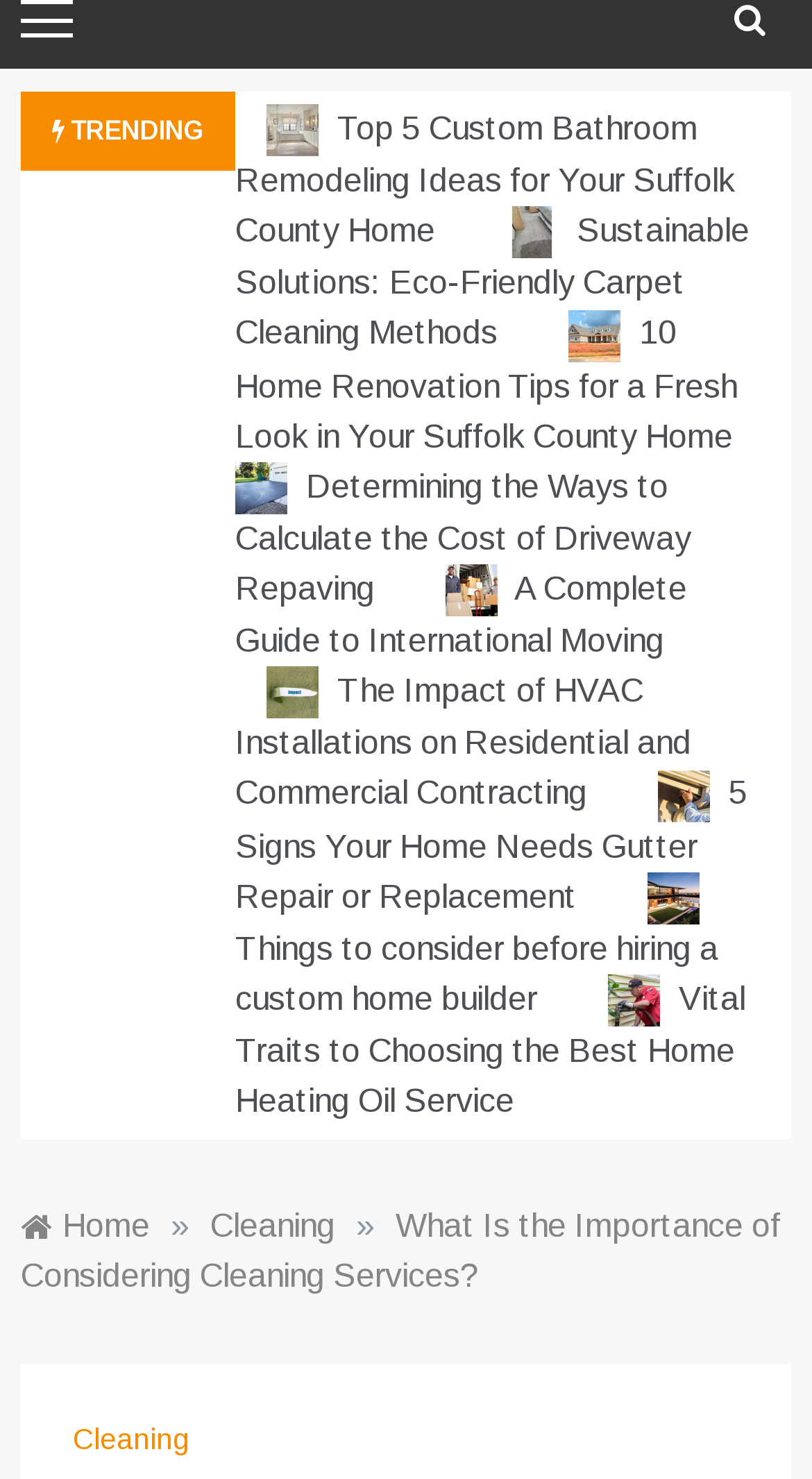Locate the UI element described by Home and provide its bounding box coordinates. Use the format (top-left x, top-left y, bottom-right x, bottom-right y) with all values as floating point numbers between 0 and 1.

[0.026, 0.817, 0.185, 0.841]